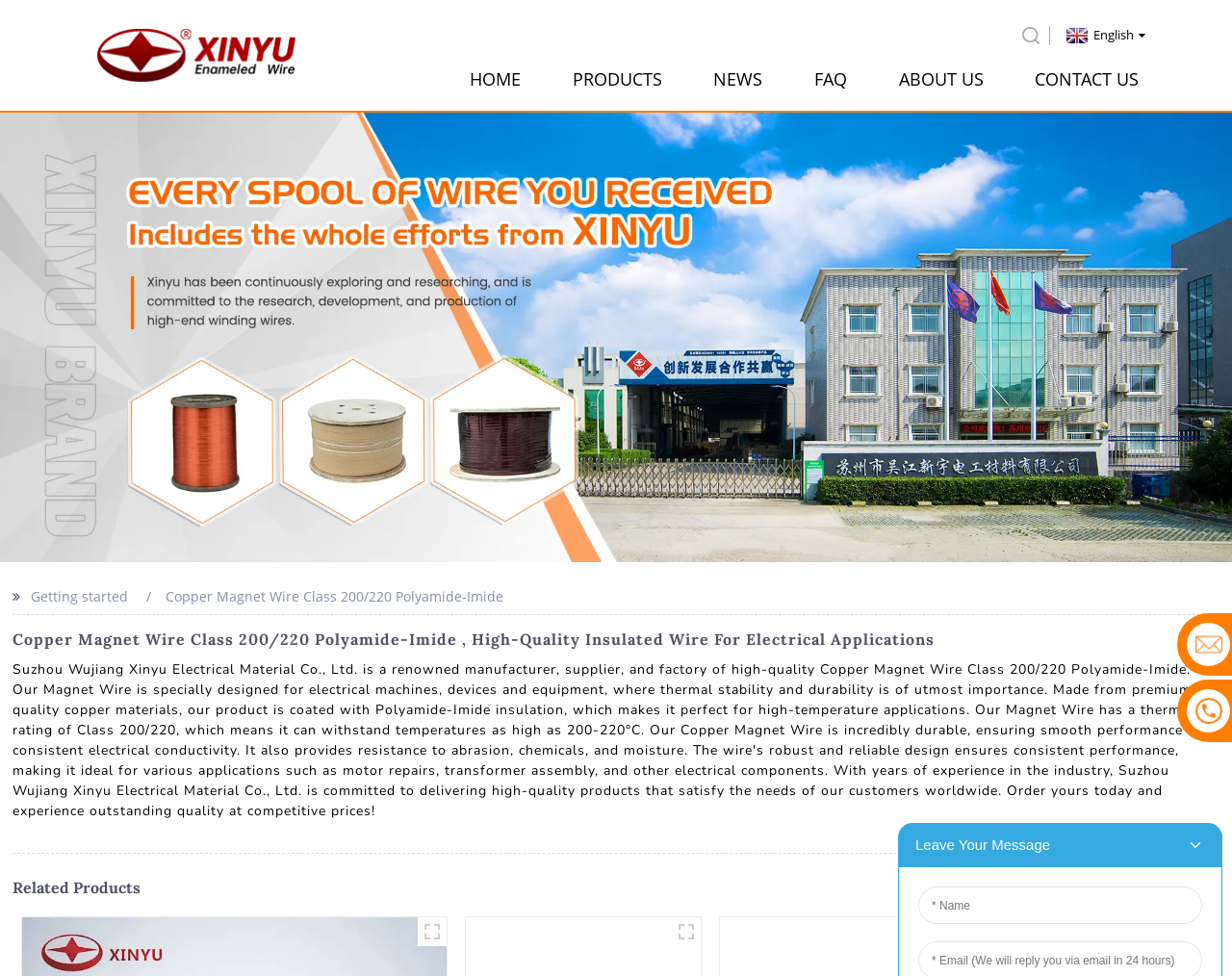Determine the bounding box coordinates for the UI element matching this description: "News".

[0.579, 0.057, 0.619, 0.106]